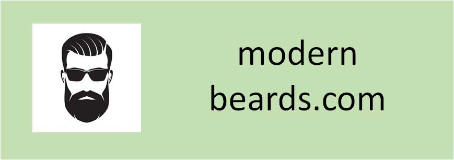What is the man wearing on his face?
Based on the image, answer the question with a single word or brief phrase.

sunglasses